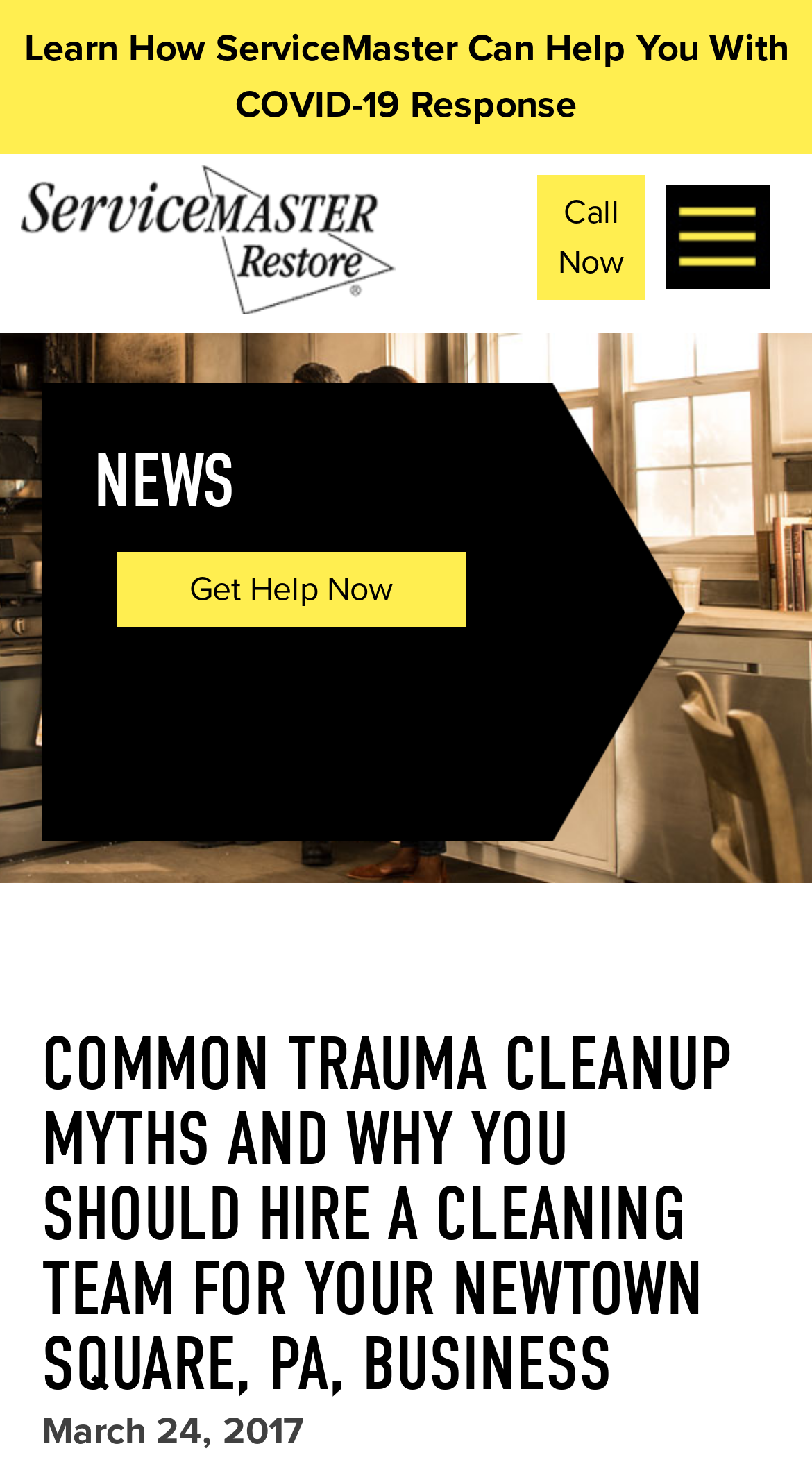Please provide a short answer using a single word or phrase for the question:
What is the date of the news article?

March 24, 2017